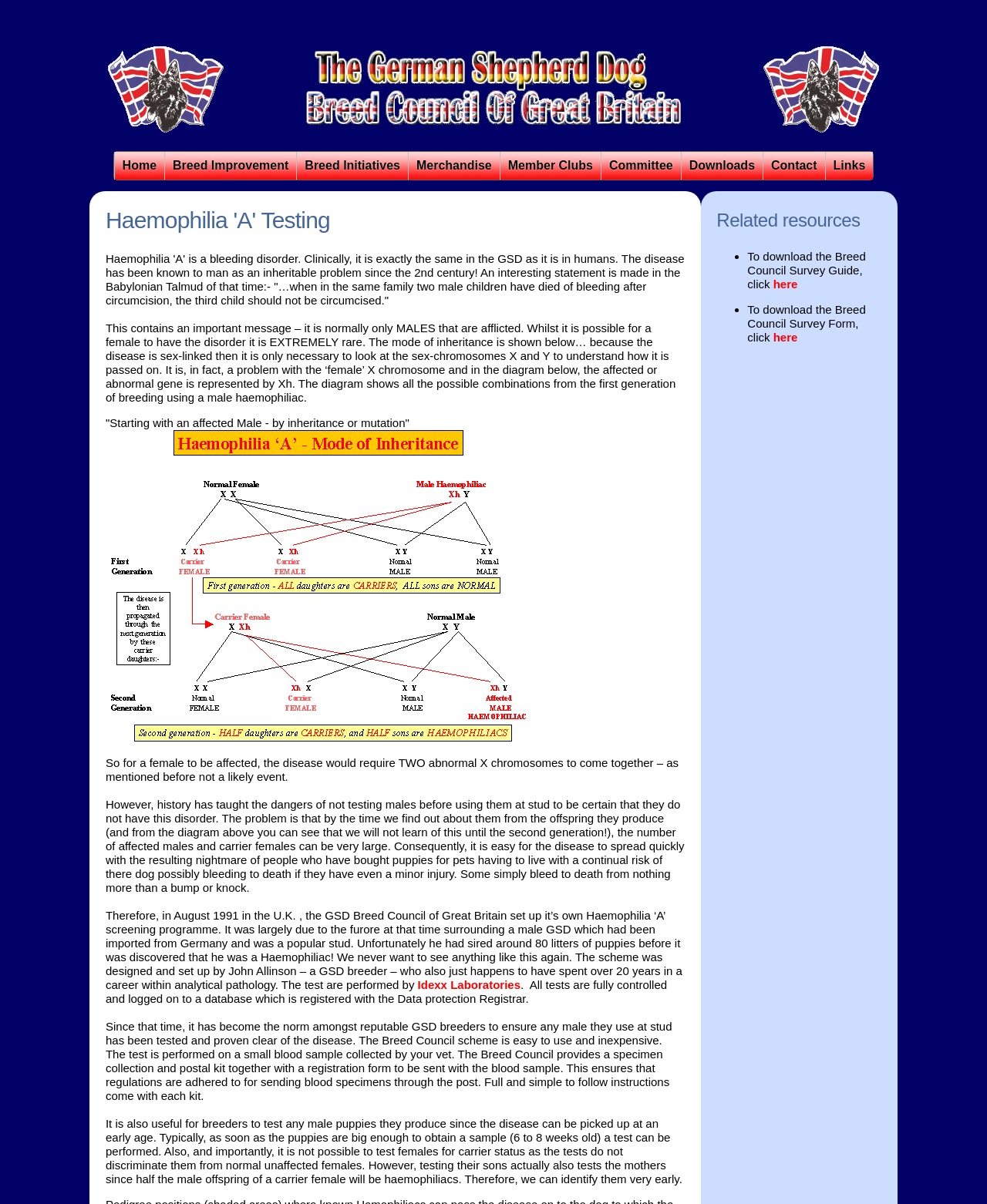Specify the bounding box coordinates for the region that must be clicked to perform the given instruction: "Click the 'here' link to download the Breed Council Survey Guide".

[0.783, 0.23, 0.808, 0.241]